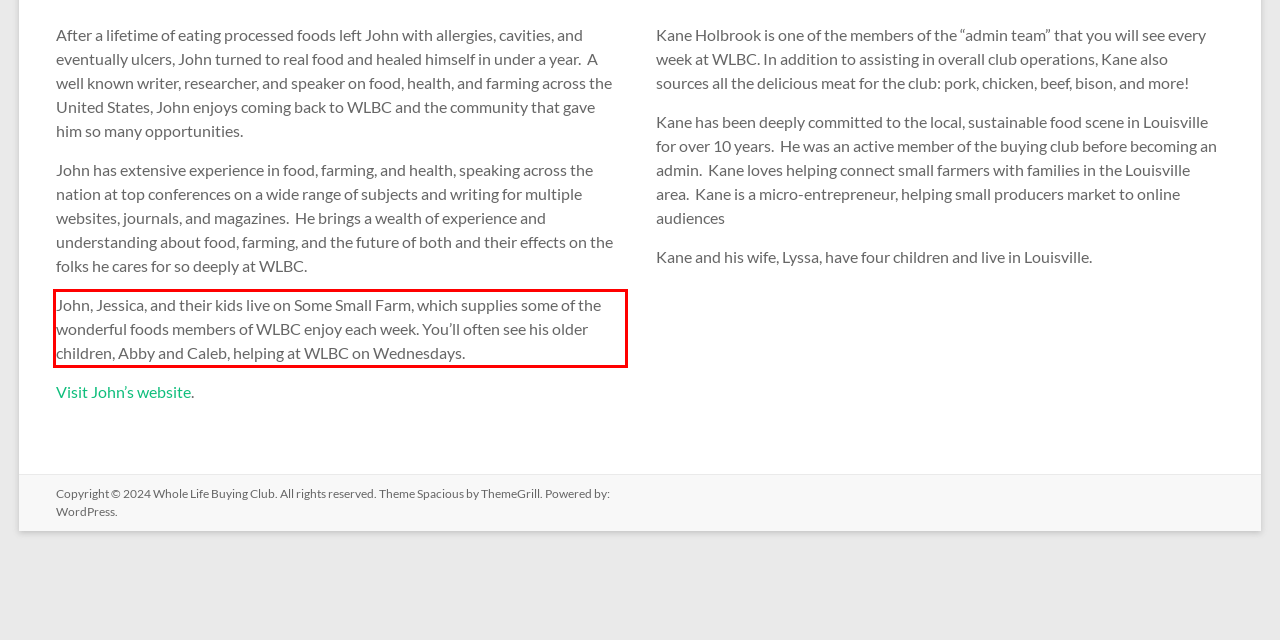Perform OCR on the text inside the red-bordered box in the provided screenshot and output the content.

John, Jessica, and their kids live on Some Small Farm, which supplies some of the wonderful foods members of WLBC enjoy each week. You’ll often see his older children, Abby and Caleb, helping at WLBC on Wednesdays.